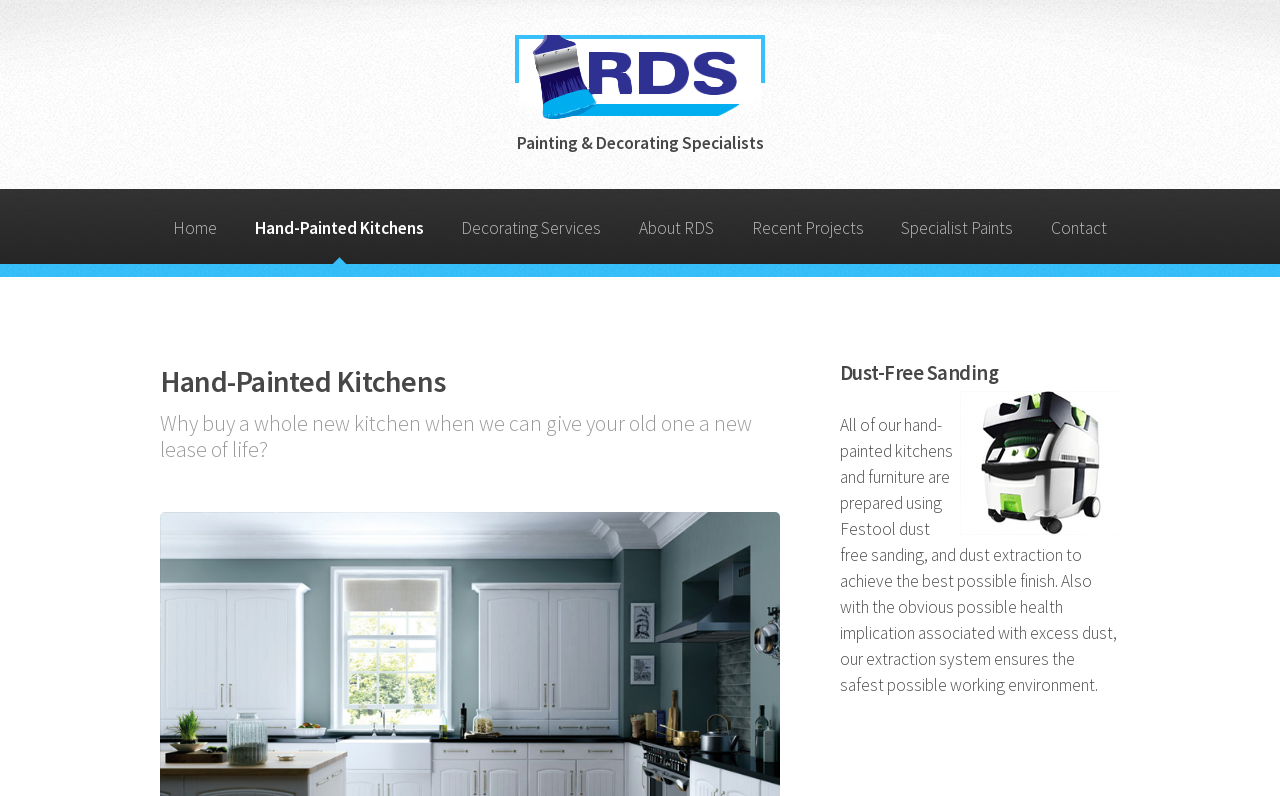Find the bounding box of the element with the following description: "parent_node: Painting & Decorating Specialists". The coordinates must be four float numbers between 0 and 1, formatted as [left, top, right, bottom].

[0.402, 0.116, 0.598, 0.158]